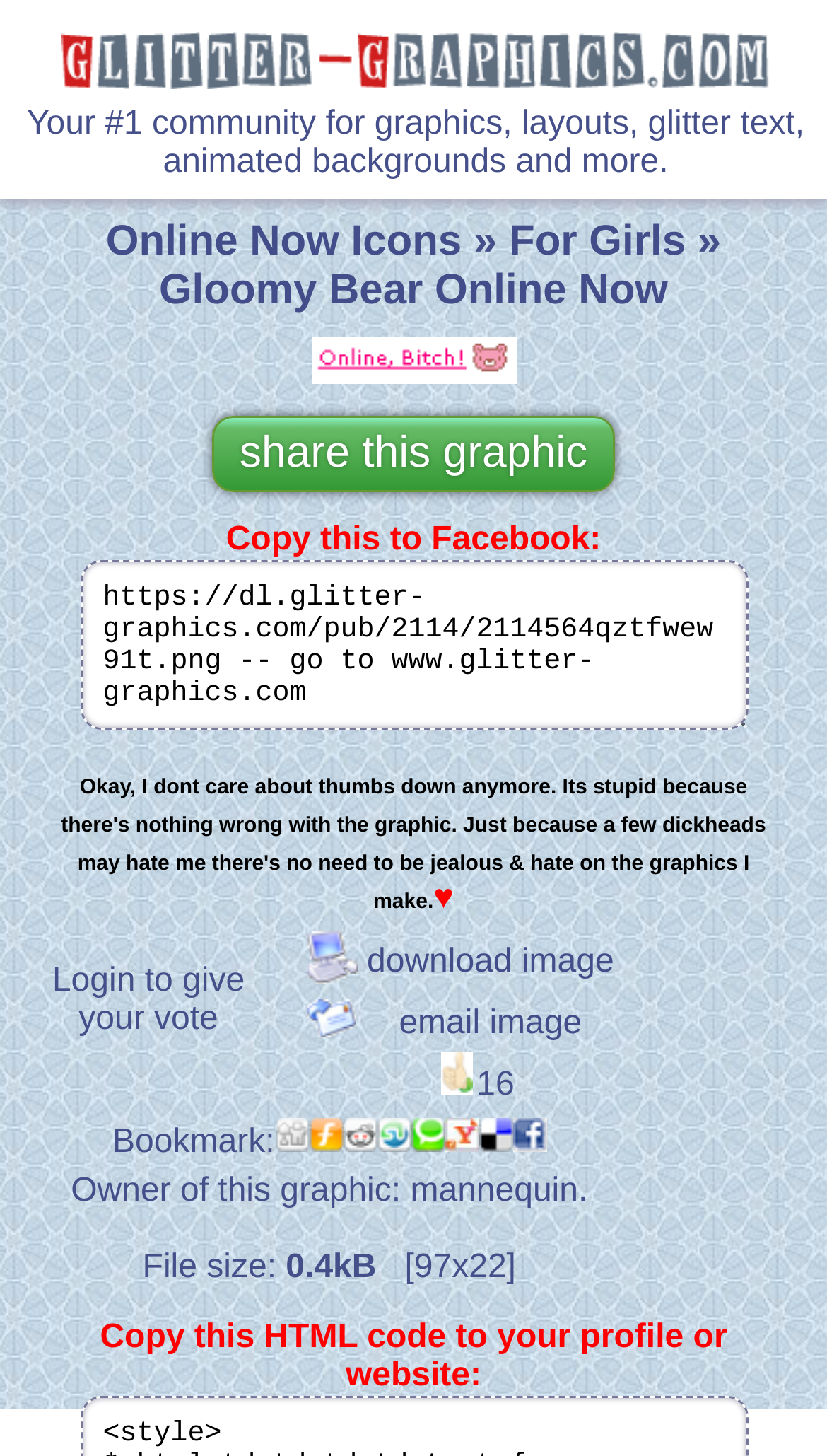Please provide the bounding box coordinates for the element that needs to be clicked to perform the following instruction: "Email the image". The coordinates should be given as four float numbers between 0 and 1, i.e., [left, top, right, bottom].

[0.482, 0.69, 0.704, 0.715]